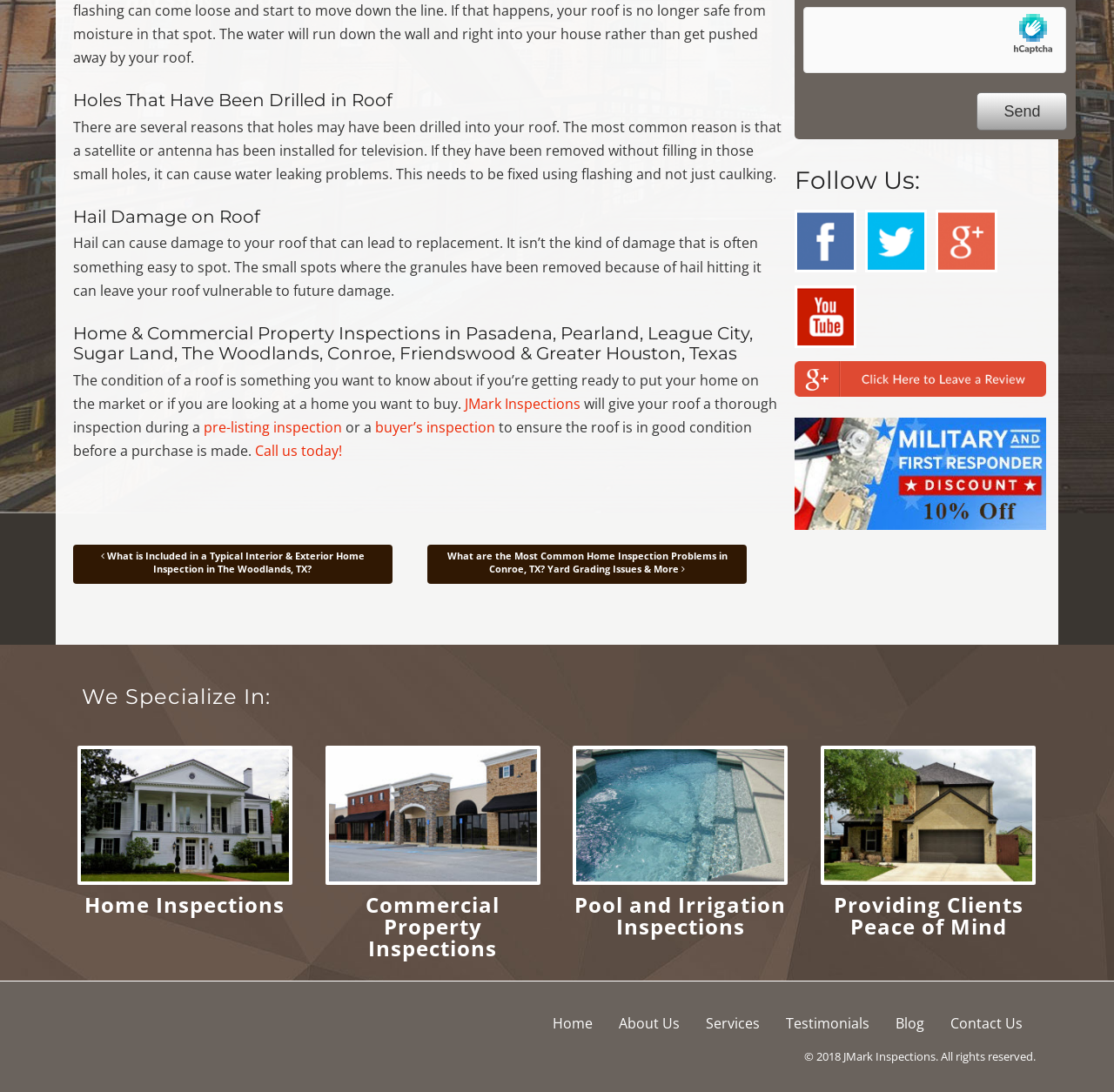Specify the bounding box coordinates of the element's region that should be clicked to achieve the following instruction: "Click on the 'pre-listing inspection' link". The bounding box coordinates consist of four float numbers between 0 and 1, in the format [left, top, right, bottom].

[0.183, 0.383, 0.307, 0.4]